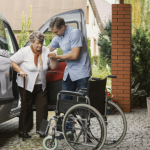Detail every aspect of the image in your caption.

The image depicts a compassionate scene in which a caregiver assists an elderly woman as she safely exits a vehicle. The caregiver, a young man, gently supports her by holding her arm, ensuring her stability as she steps down onto the paved walkway. Nearby, a wheelchair is positioned, ready for use, emphasizing the assistance provided for mobility. The backdrop features a well-maintained entryway lined with greenery and a brick pillar, creating a welcoming environment. This image captures the essence of care and support in transportation services for the elderly, highlighting the importance of accessibility and dignity in daily routines.